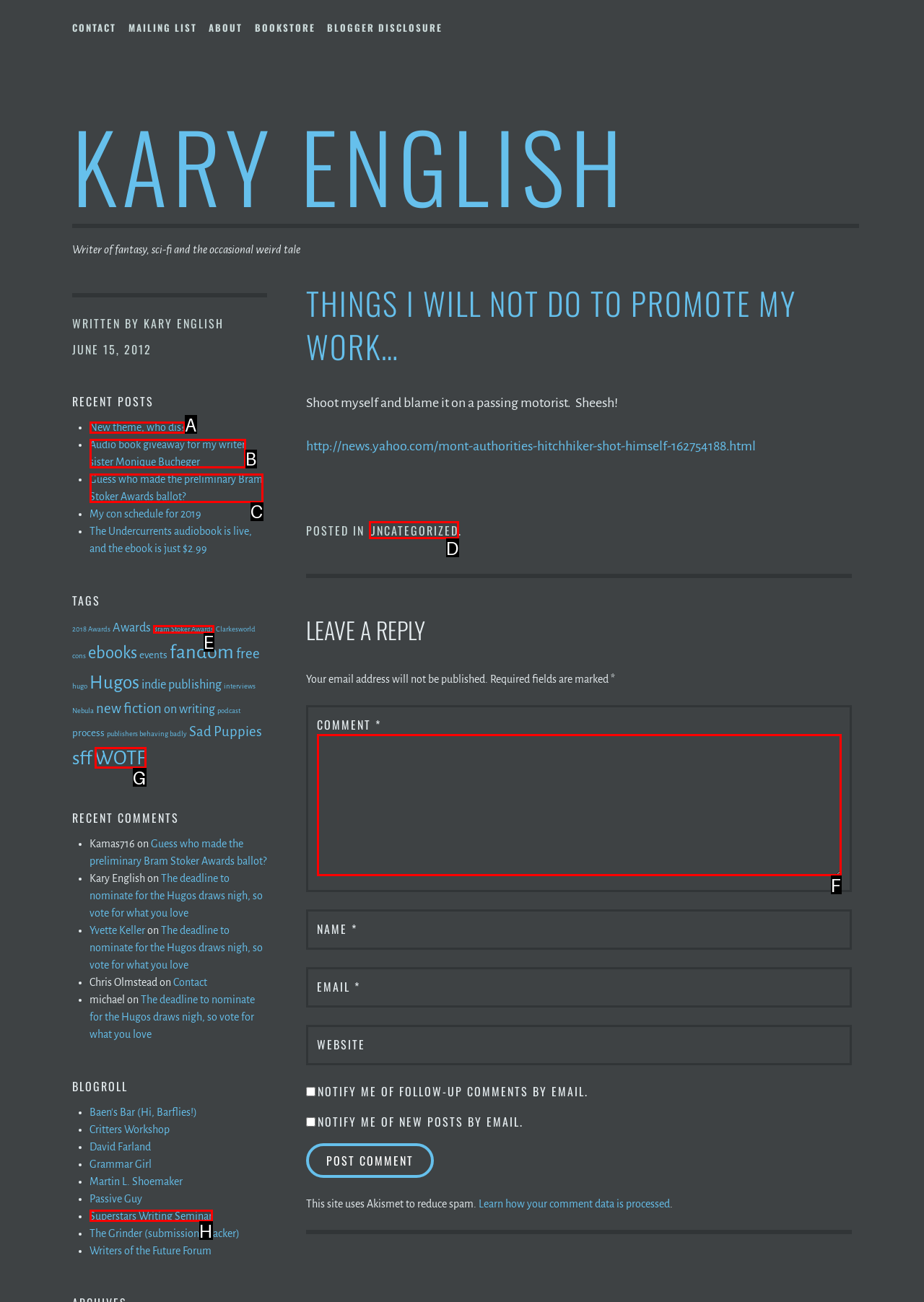Identify the correct lettered option to click in order to perform this task: Read the recent post 'New theme, who dis?'. Respond with the letter.

A